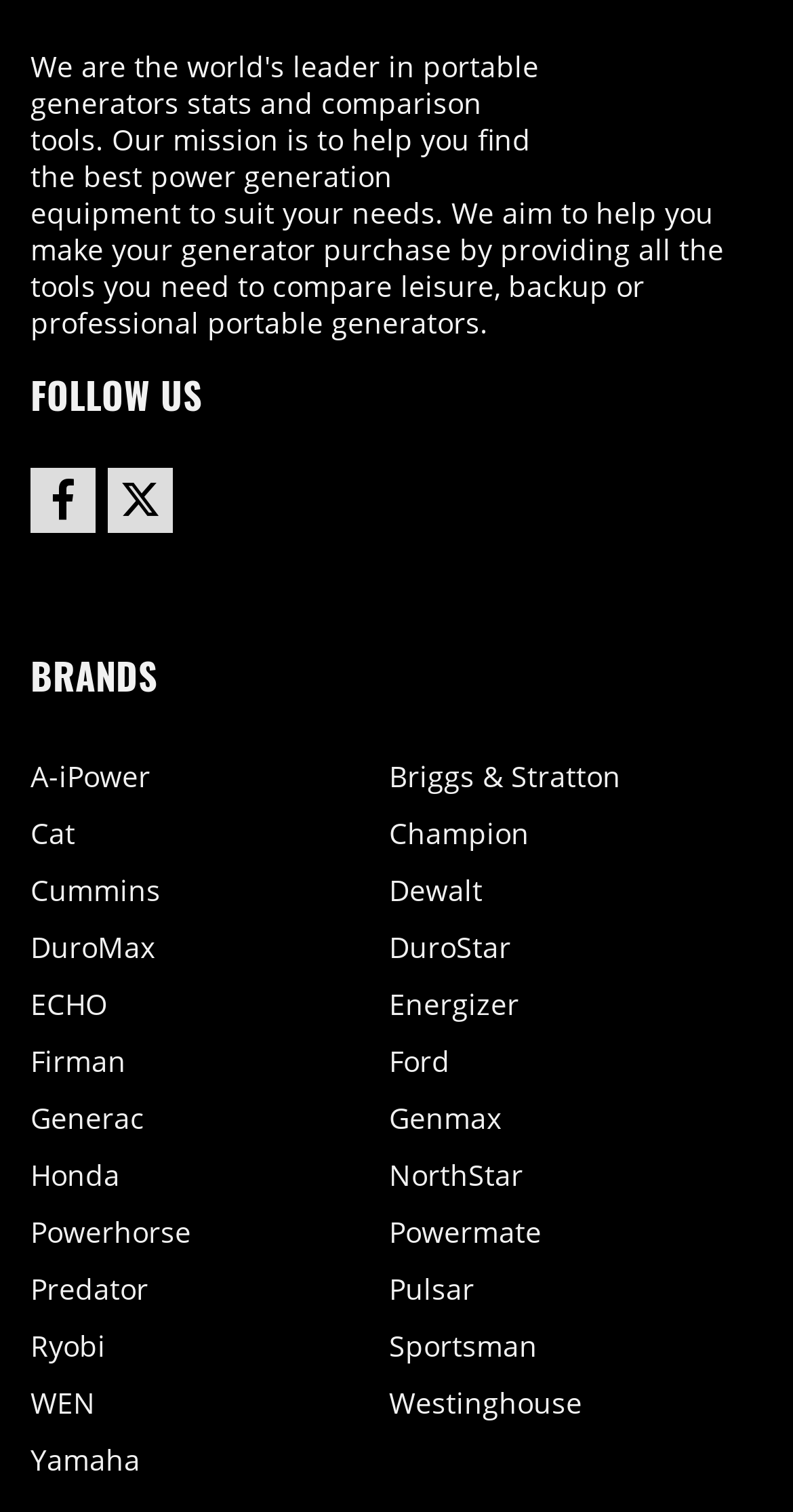Examine the image carefully and respond to the question with a detailed answer: 
Is there a brand starting with the letter 'Z'?

I checked the 'BRANDS' section and did not find any link to a brand starting with the letter 'Z'.